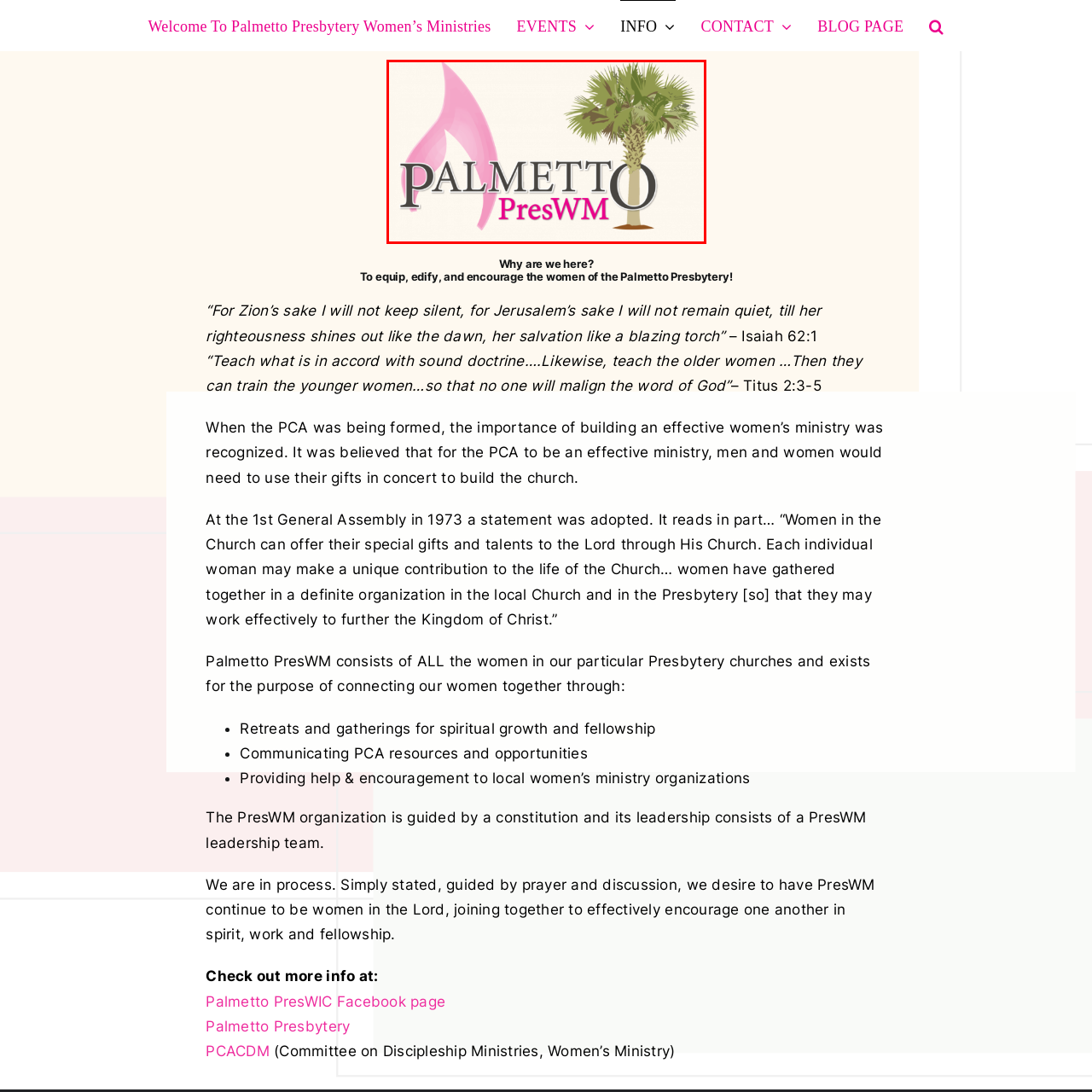Notice the image within the red frame, What is emphasized by the 'PresWM' in bold font?
 Your response should be a single word or phrase.

Women's ministries